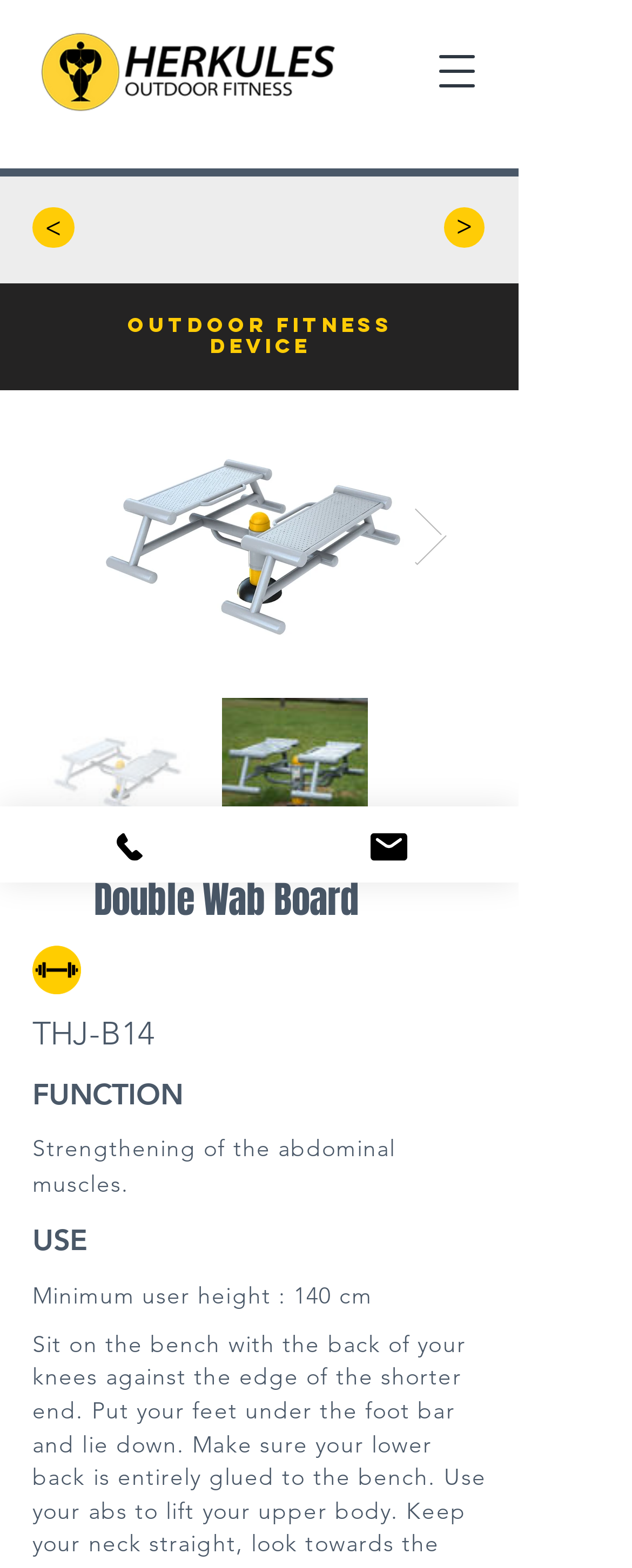What is the minimum user height for this device?
Look at the image and respond with a single word or a short phrase.

140 cm